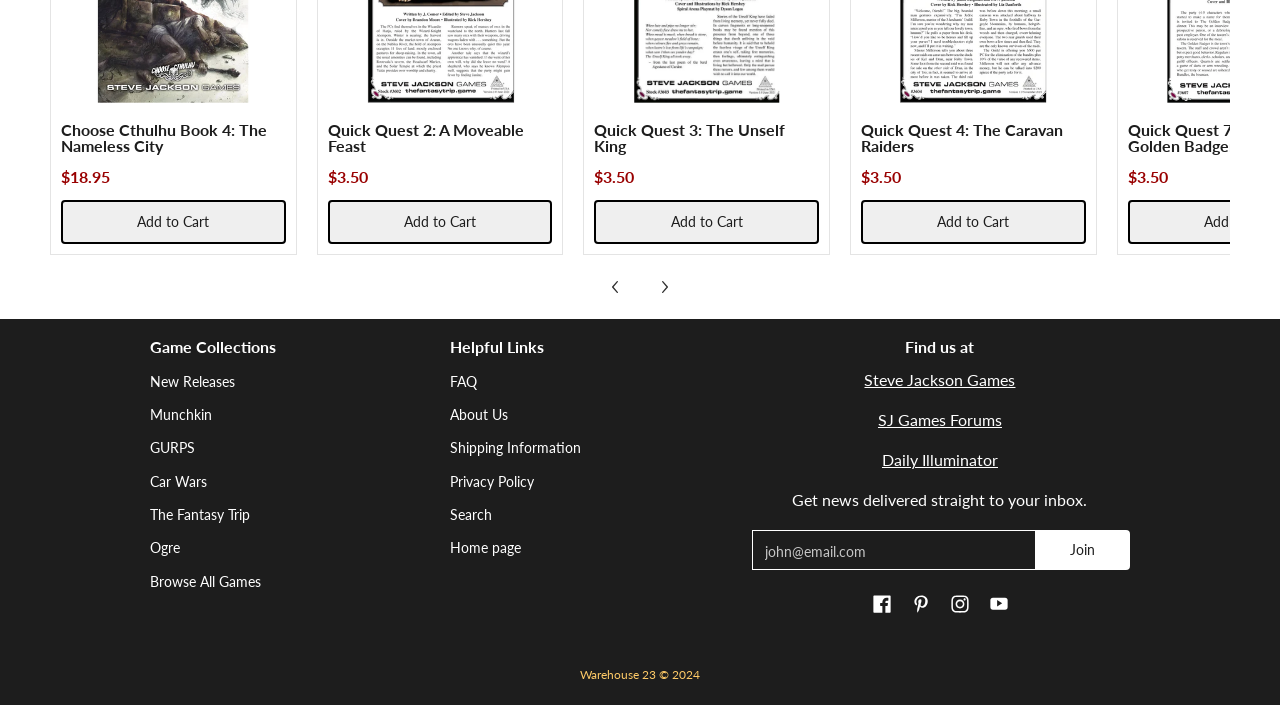Identify the bounding box coordinates for the element you need to click to achieve the following task: "Browse the products menu". Provide the bounding box coordinates as four float numbers between 0 and 1, in the form [left, top, right, bottom].

None